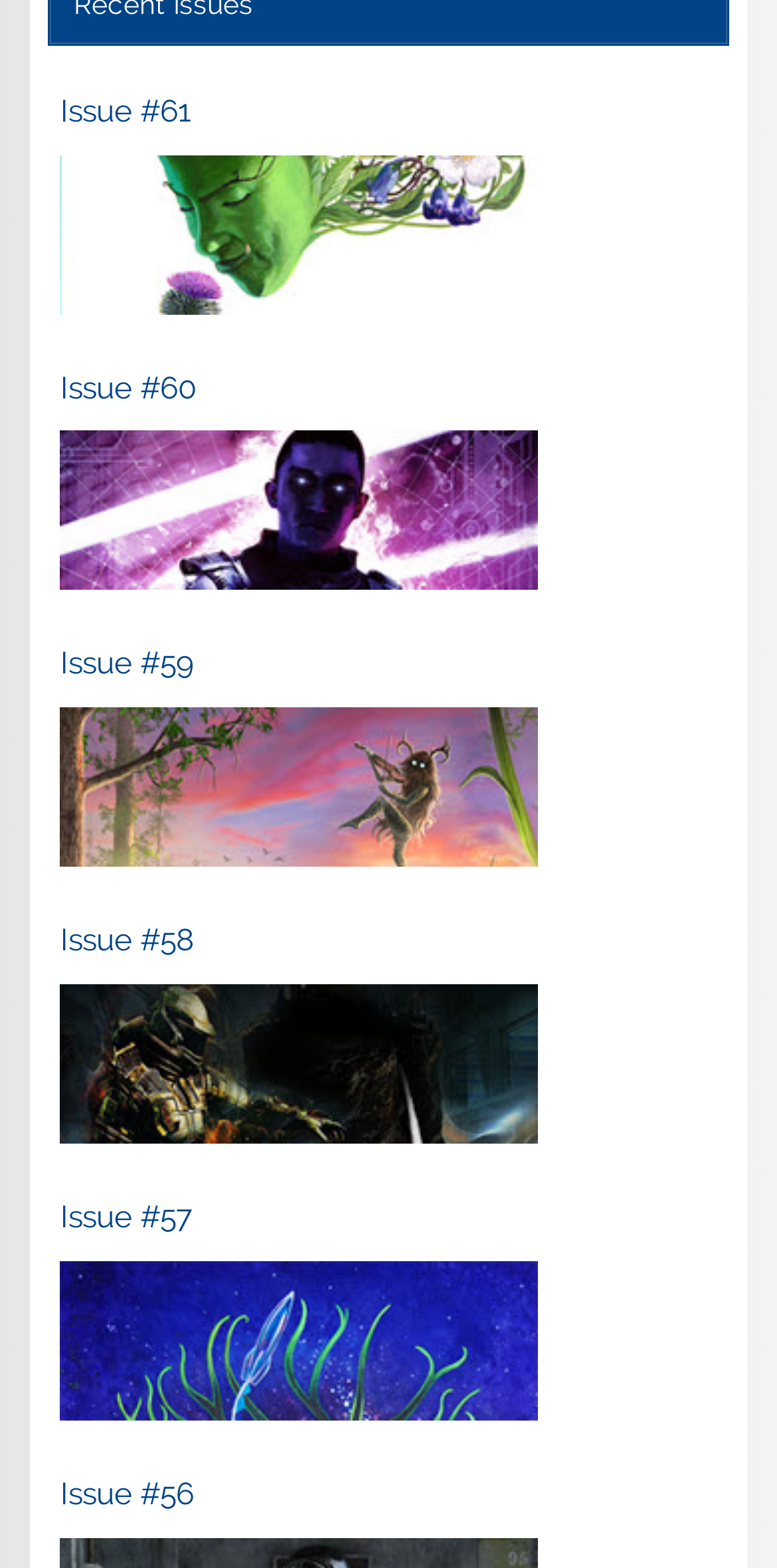Refer to the image and provide an in-depth answer to the question: 
What is the vertical position of the link 'Issue #59'?

The link 'Issue #59' has a y1 coordinate of 0.41, which is roughly in the middle of the page, indicating that it is positioned vertically in the middle of the page.